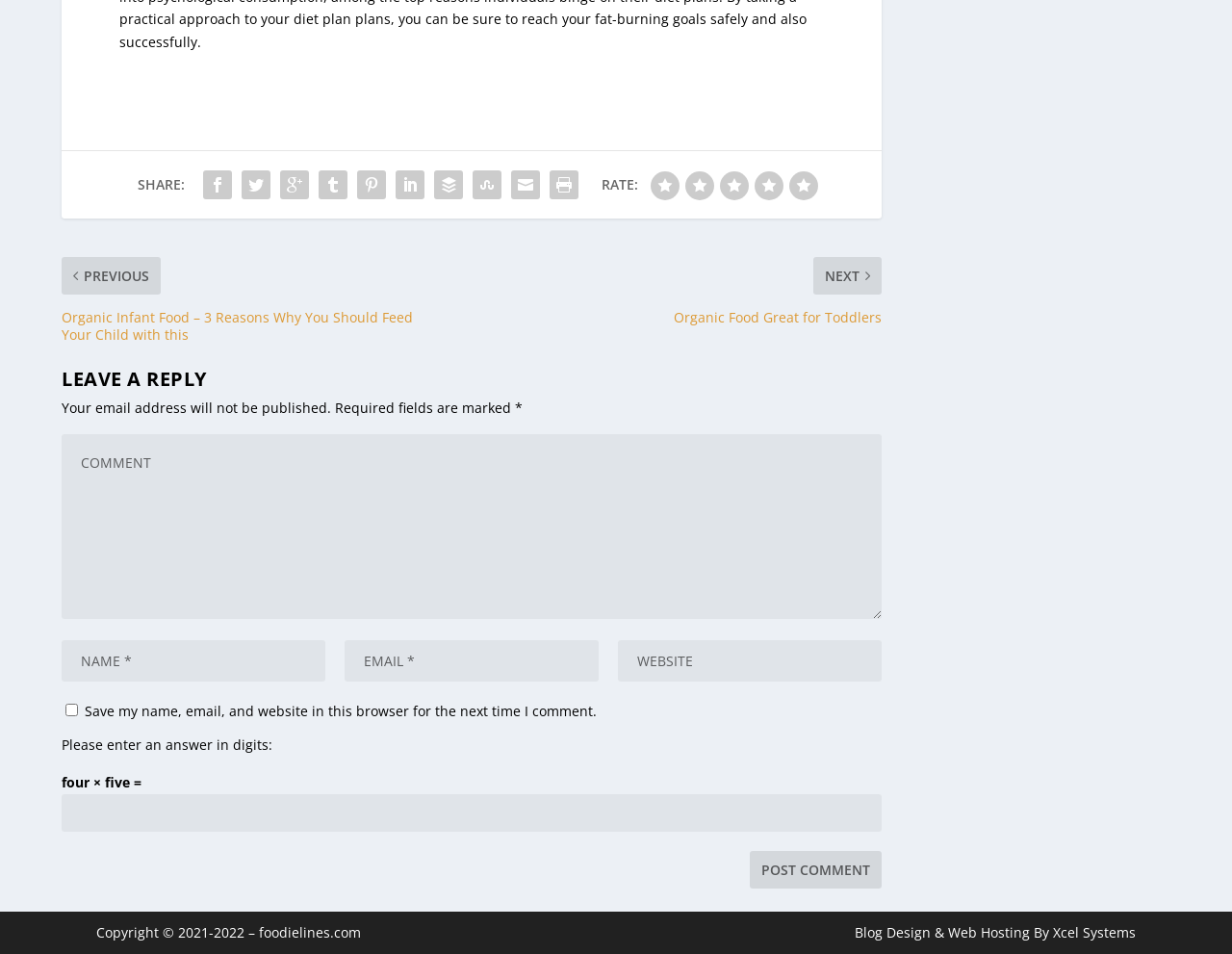Look at the image and answer the question in detail:
What is the purpose of the rating system?

The rating system is composed of five images labeled from 1 to 5, which suggests that users can rate something, likely the content of the webpage, by clicking on one of the images.